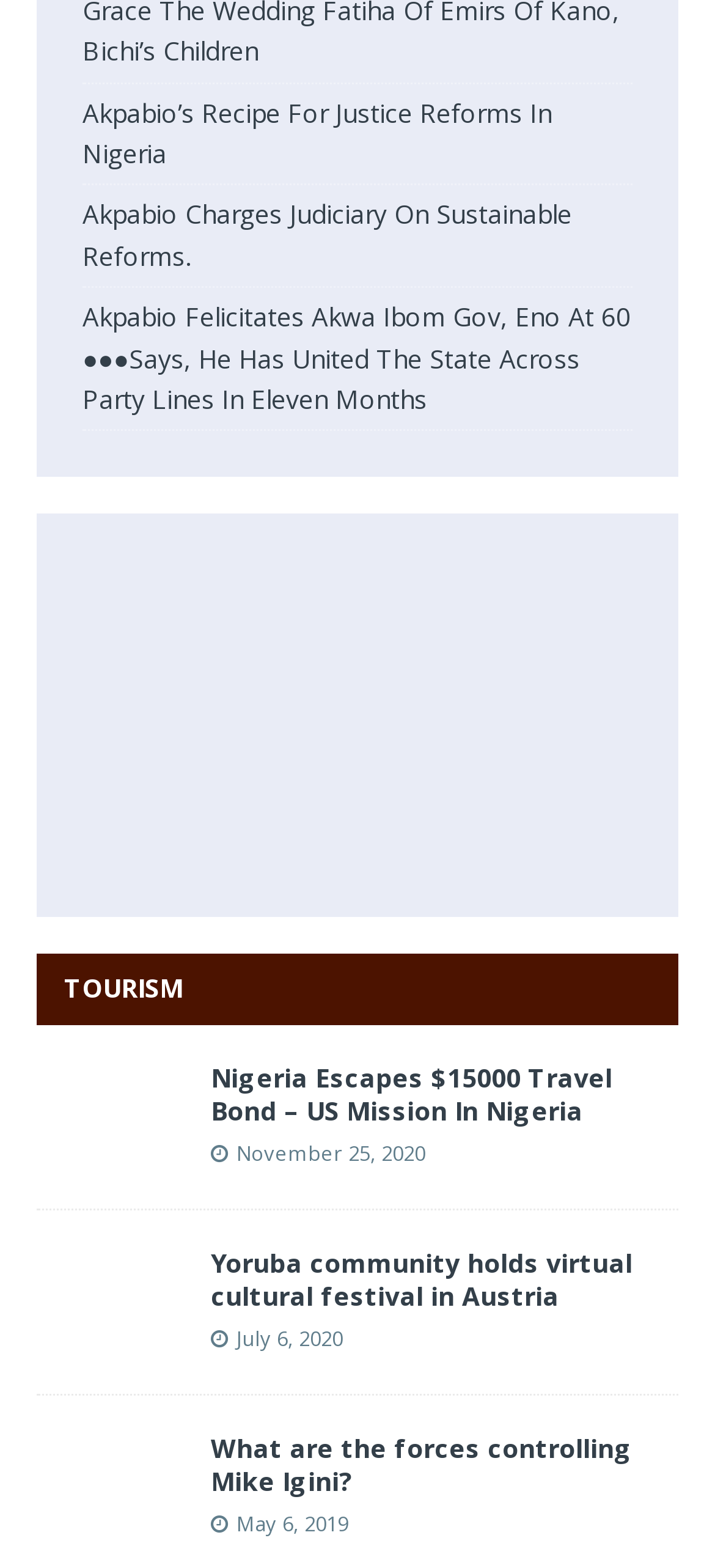What is the date of the article 'Yoruba community holds virtual cultural festival in Austria'?
Craft a detailed and extensive response to the question.

I found the article 'Yoruba community holds virtual cultural festival in Austria' and looked for the date associated with it. The date is mentioned as 'July 6, 2020'.